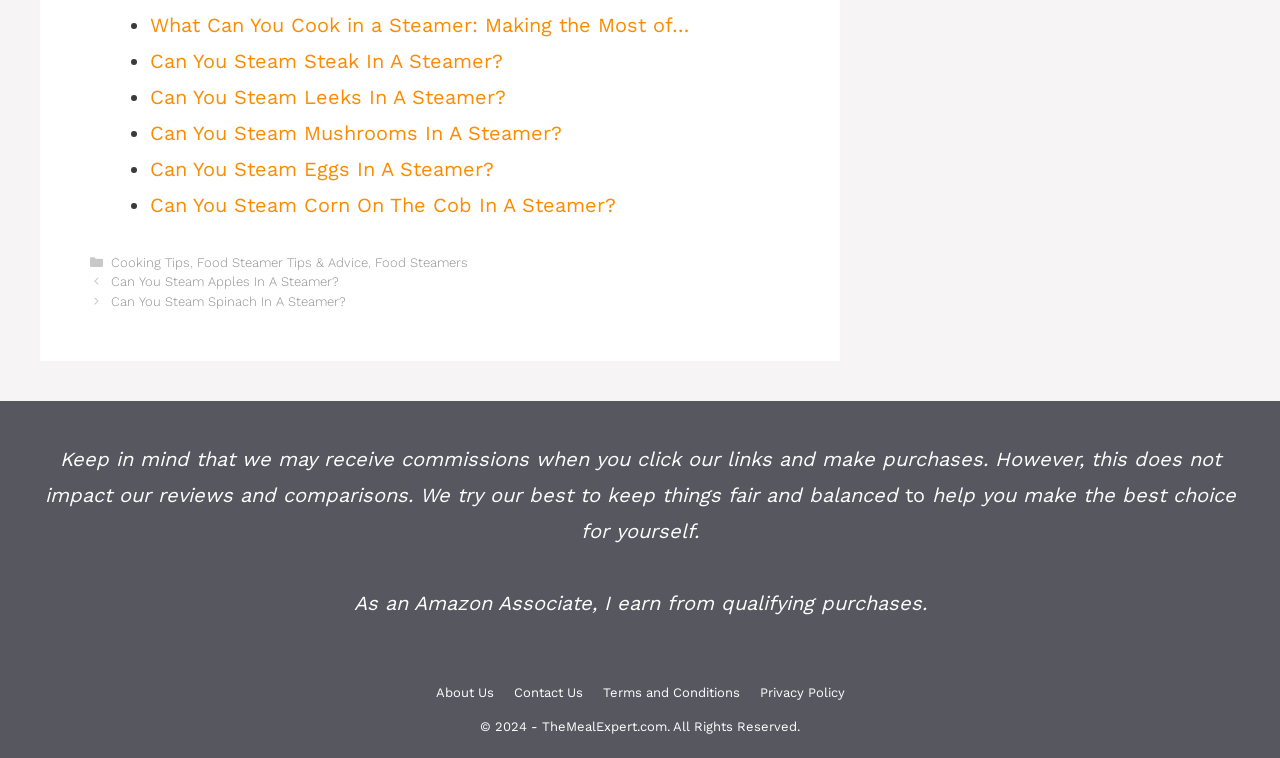Find the bounding box of the web element that fits this description: "Terms and Conditions".

[0.471, 0.904, 0.578, 0.924]